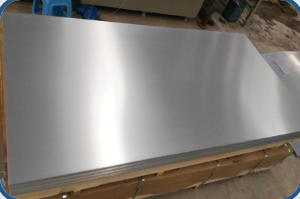Refer to the image and provide an in-depth answer to the question: 
What is the purpose of the product?

The caption categorizes the product under '6082 Aluminum Plate Sheet', highlighting its relevance in various manufacturing processes due to its durability, lightweight nature, and corrosion resistance, suggesting that the purpose of the product is for use in manufacturing processes.